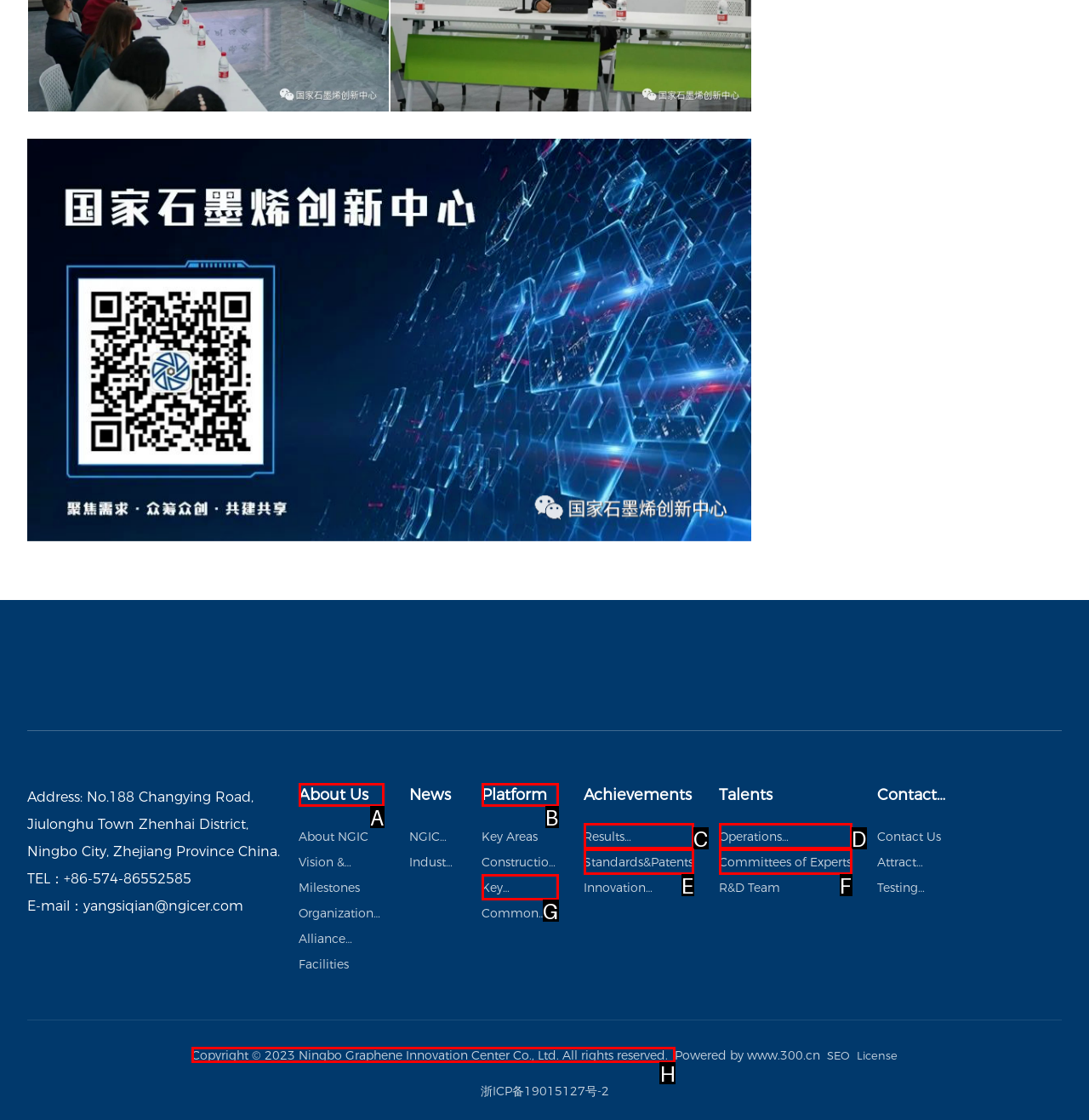Select the letter of the UI element you need to click on to fulfill this task: Check Copyright information. Write down the letter only.

H